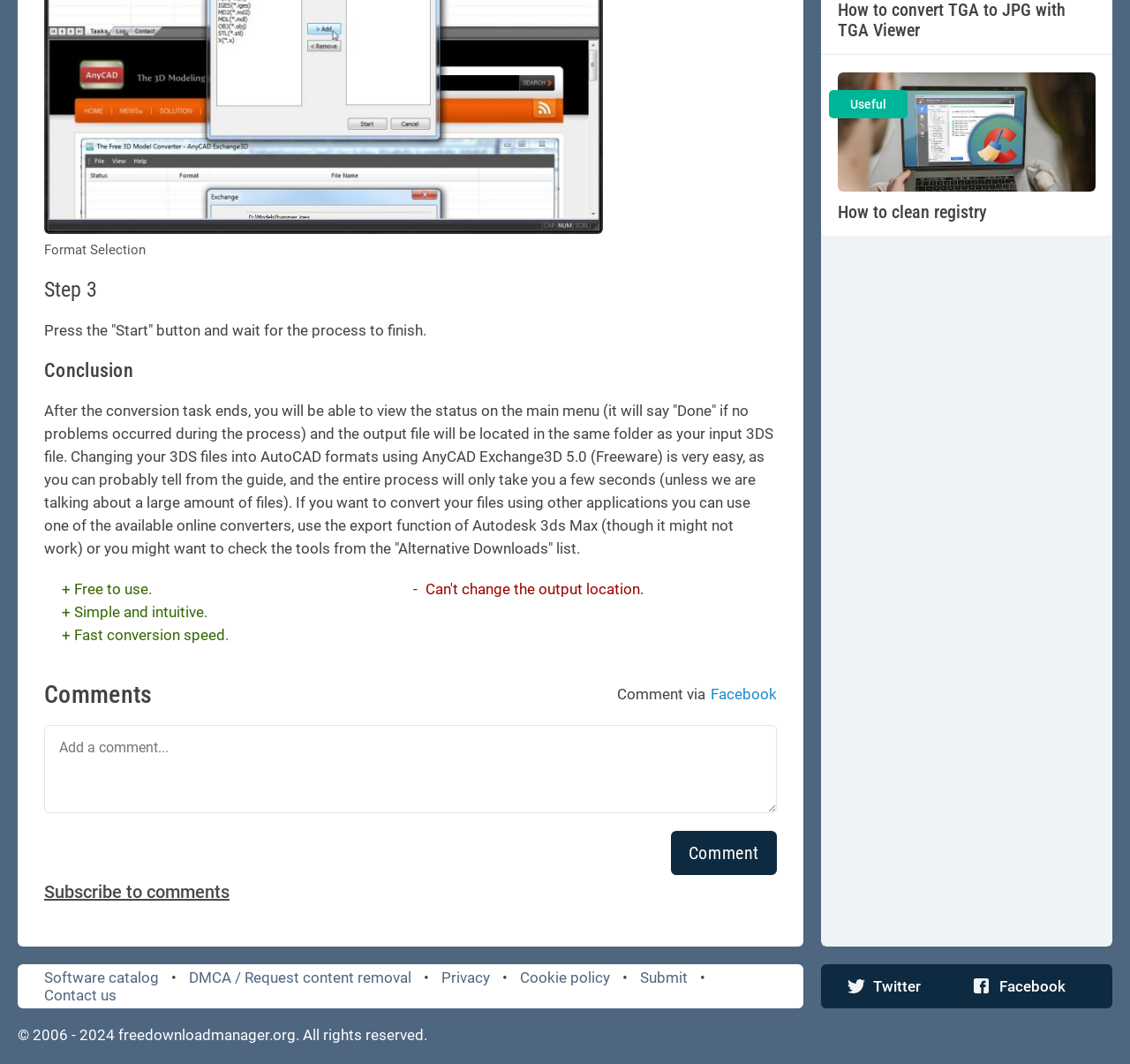Point out the bounding box coordinates of the section to click in order to follow this instruction: "Click the 'Comment' button".

[0.594, 0.781, 0.688, 0.822]